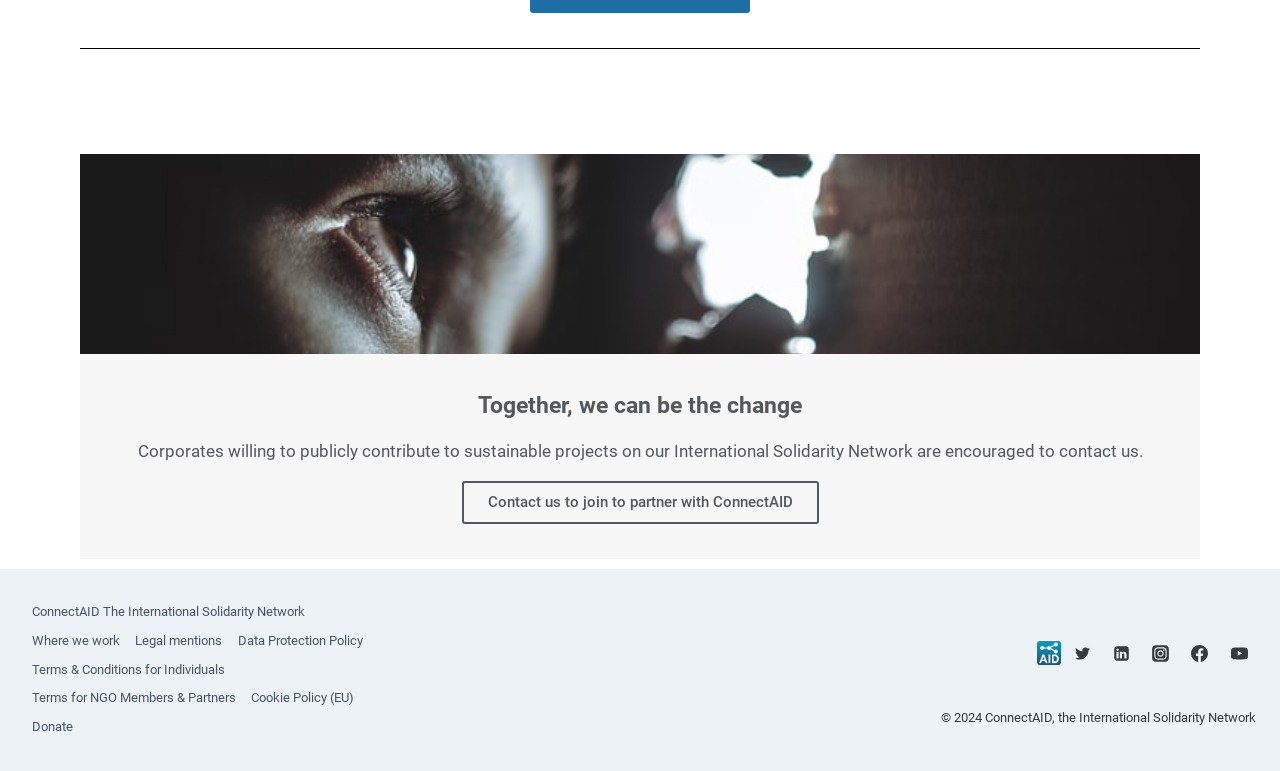Determine the bounding box coordinates of the clickable region to follow the instruction: "Learn about where we work".

[0.019, 0.813, 0.1, 0.85]